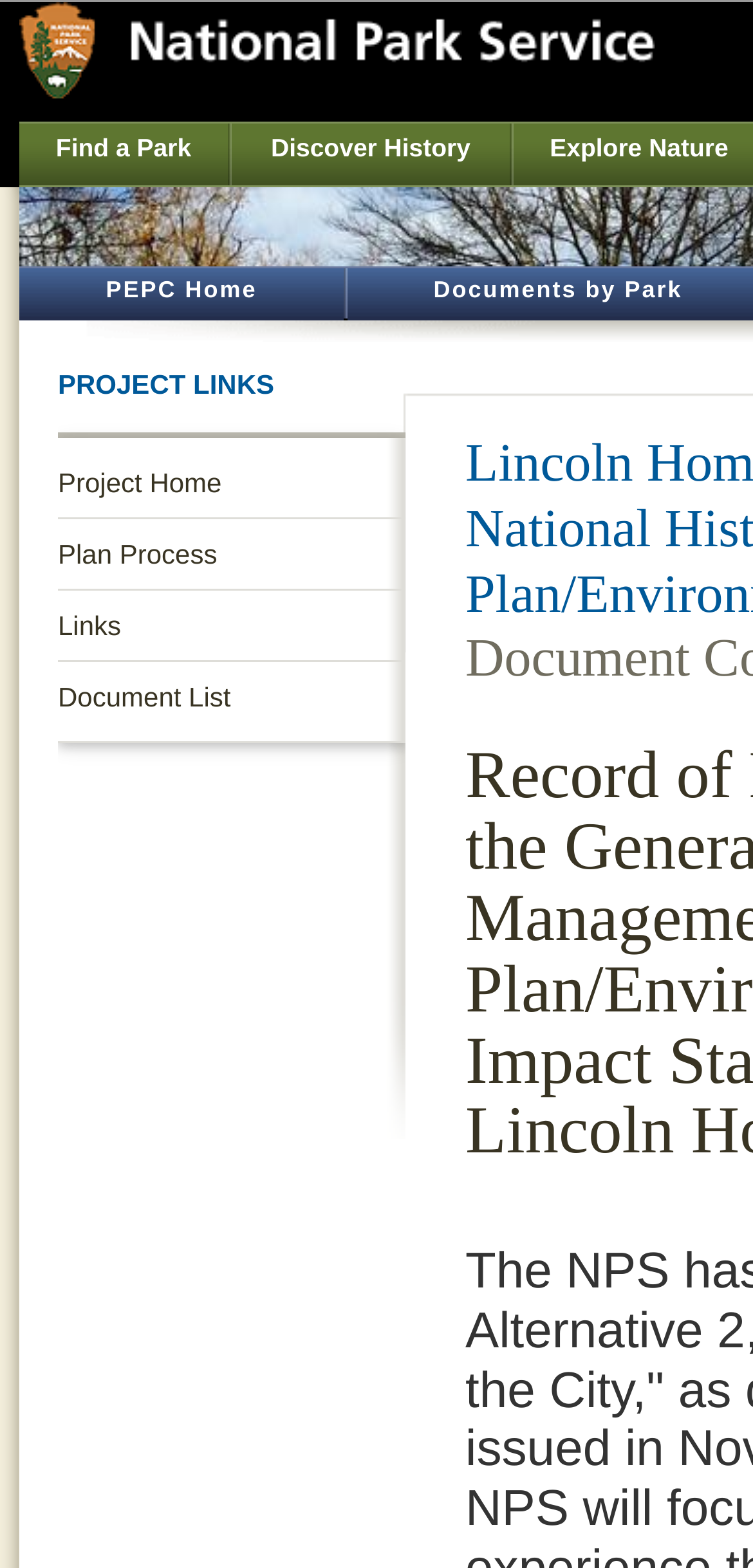Locate the bounding box coordinates of the clickable area needed to fulfill the instruction: "Discover history".

[0.308, 0.079, 0.677, 0.118]